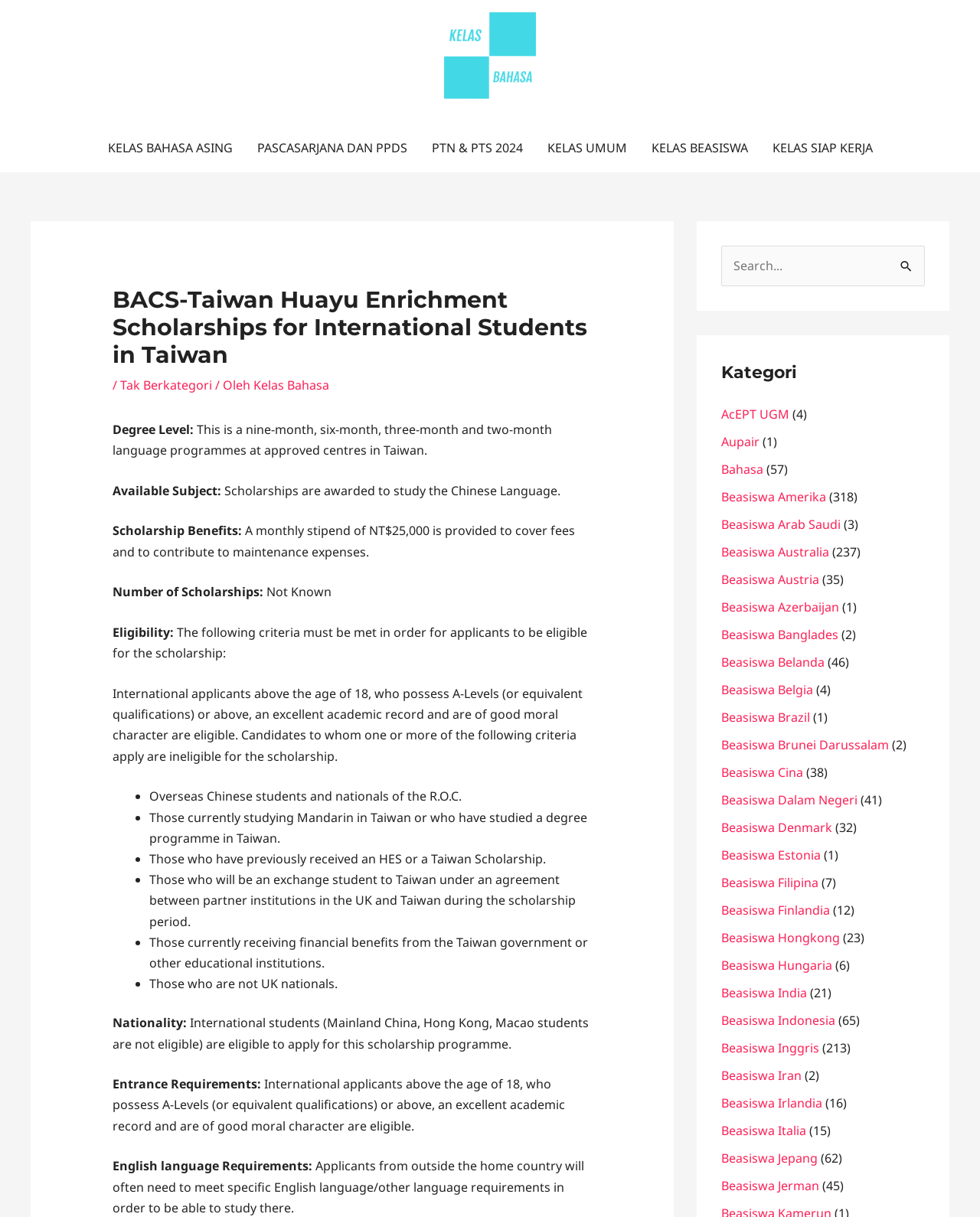What is the name of the scholarship?
Please provide a single word or phrase as the answer based on the screenshot.

BACS-Taiwan Huayu Enrichment Scholarships